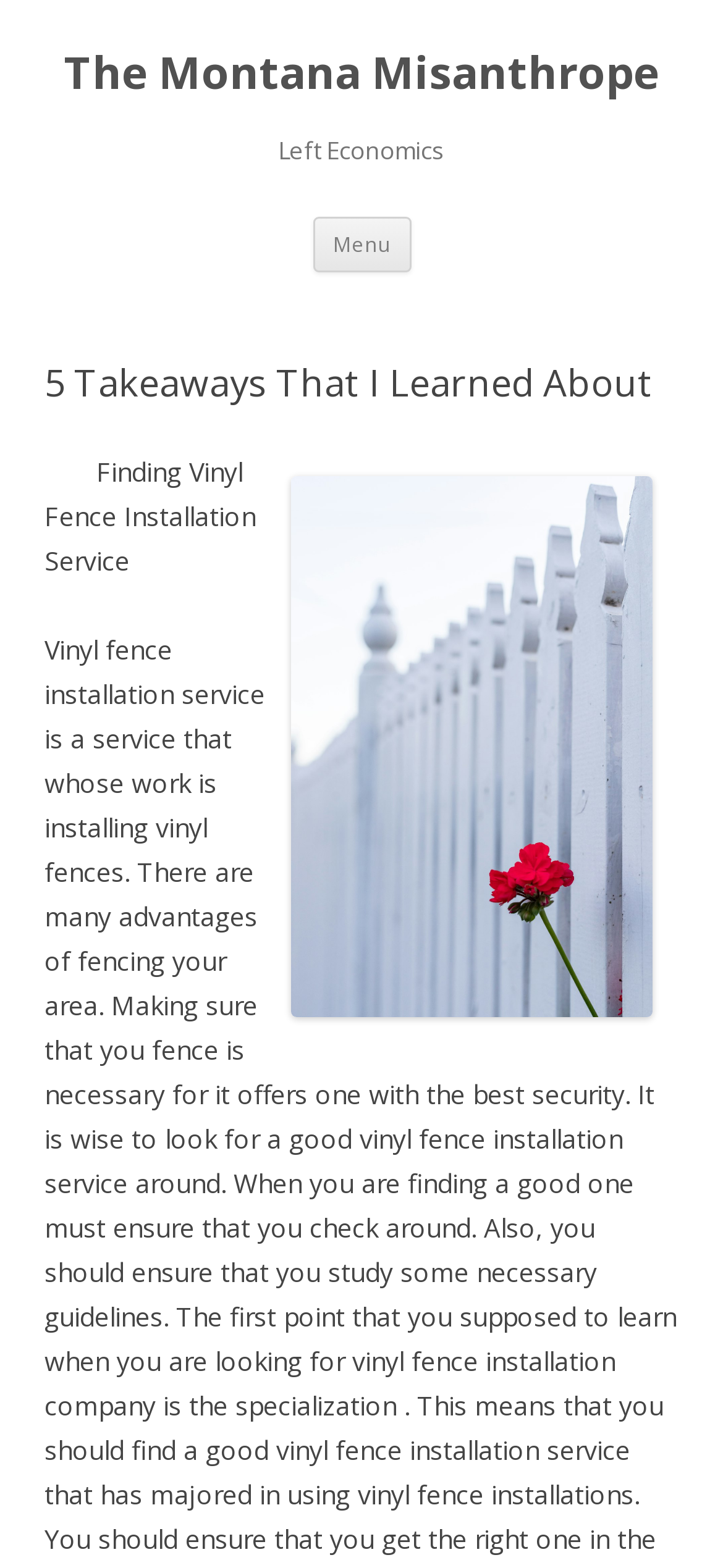Provide the bounding box coordinates for the UI element described in this sentence: "The Montana Misanthrope". The coordinates should be four float values between 0 and 1, i.e., [left, top, right, bottom].

[0.088, 0.028, 0.912, 0.065]